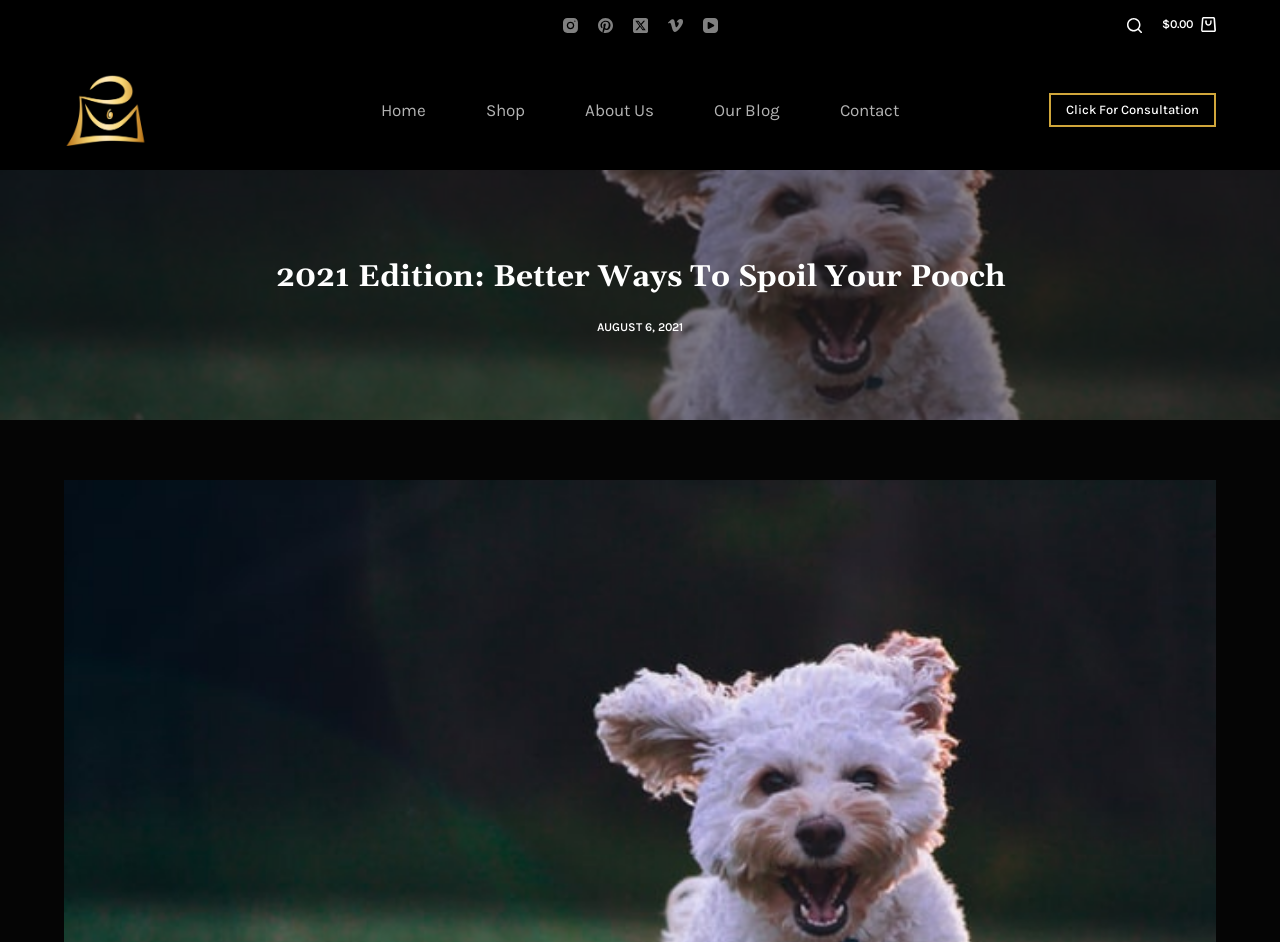Identify the bounding box coordinates of the region I need to click to complete this instruction: "Follow Humphreys Street on Instagram".

None